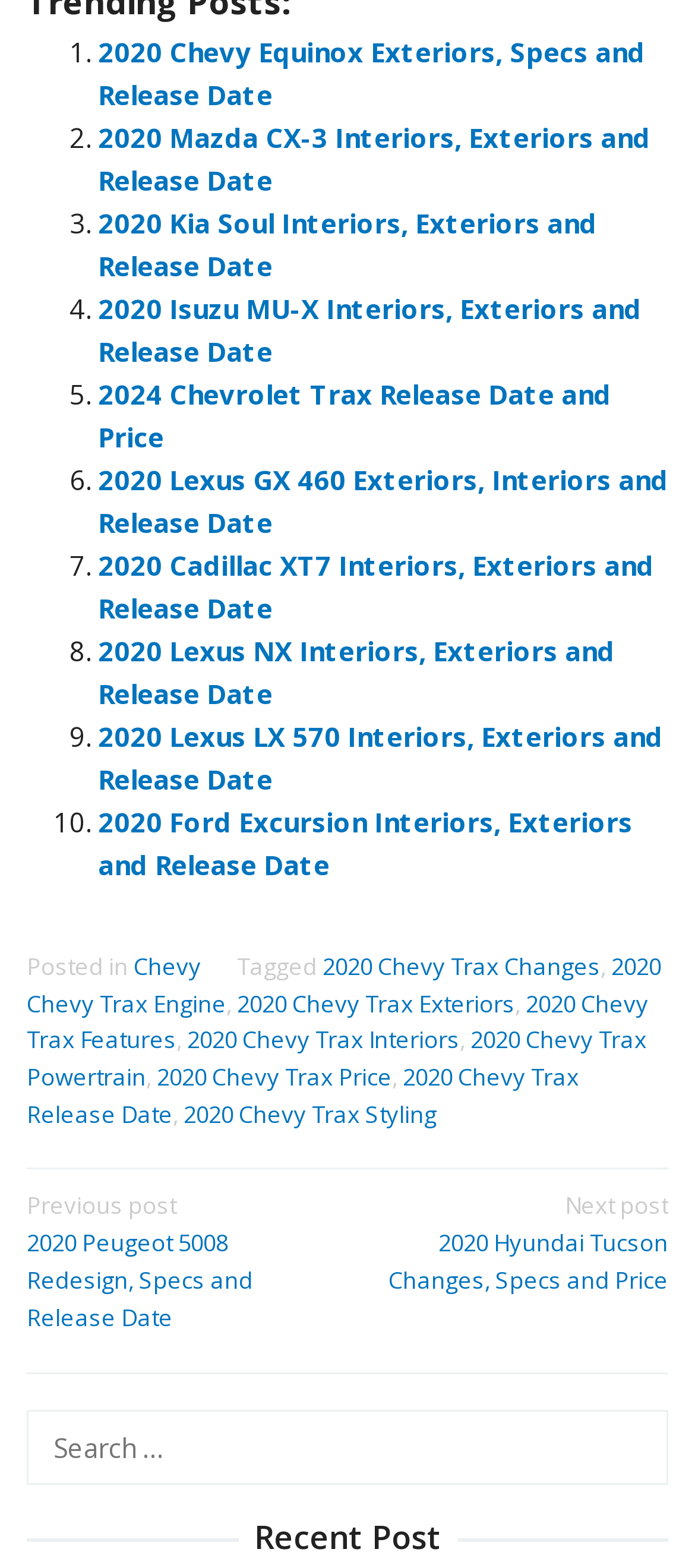Determine the bounding box coordinates of the clickable element necessary to fulfill the instruction: "Discover Dog Treats". Provide the coordinates as four float numbers within the 0 to 1 range, i.e., [left, top, right, bottom].

None